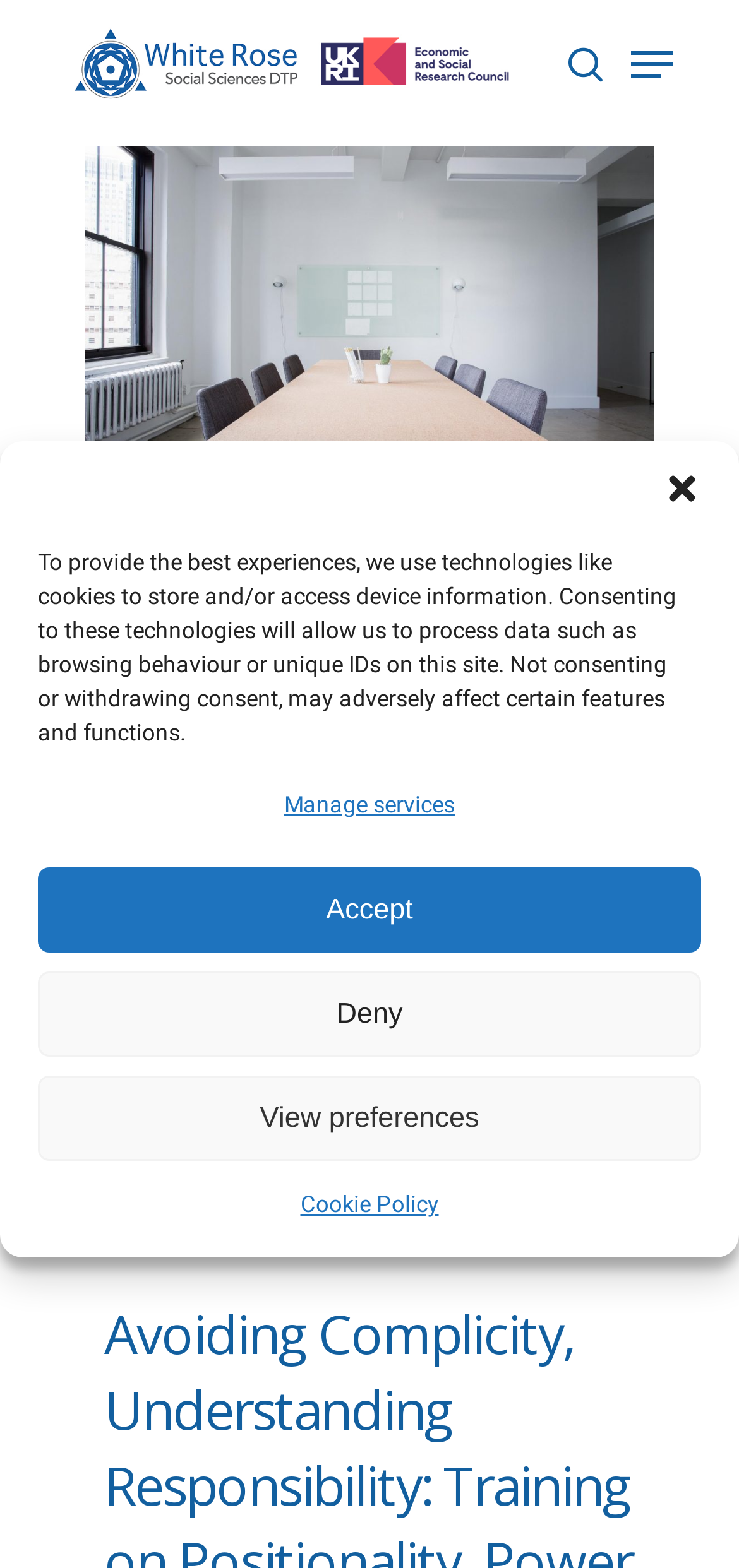Please identify the bounding box coordinates of the clickable element to fulfill the following instruction: "Check the date and time of the event". The coordinates should be four float numbers between 0 and 1, i.e., [left, top, right, bottom].

[0.277, 0.575, 0.408, 0.607]